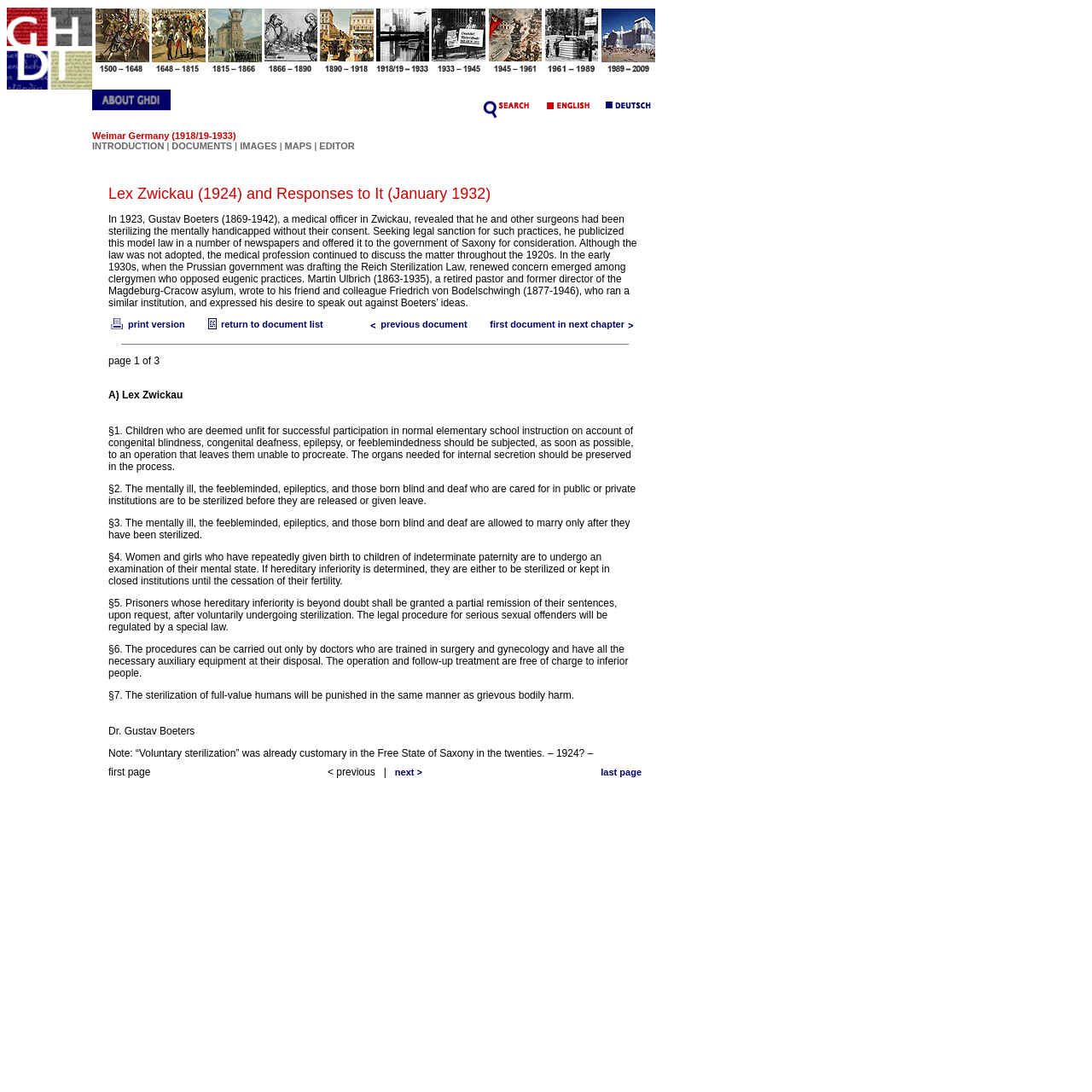Please identify the bounding box coordinates of the element's region that should be clicked to execute the following instruction: "view DOCUMENTS". The bounding box coordinates must be four float numbers between 0 and 1, i.e., [left, top, right, bottom].

[0.157, 0.129, 0.213, 0.138]